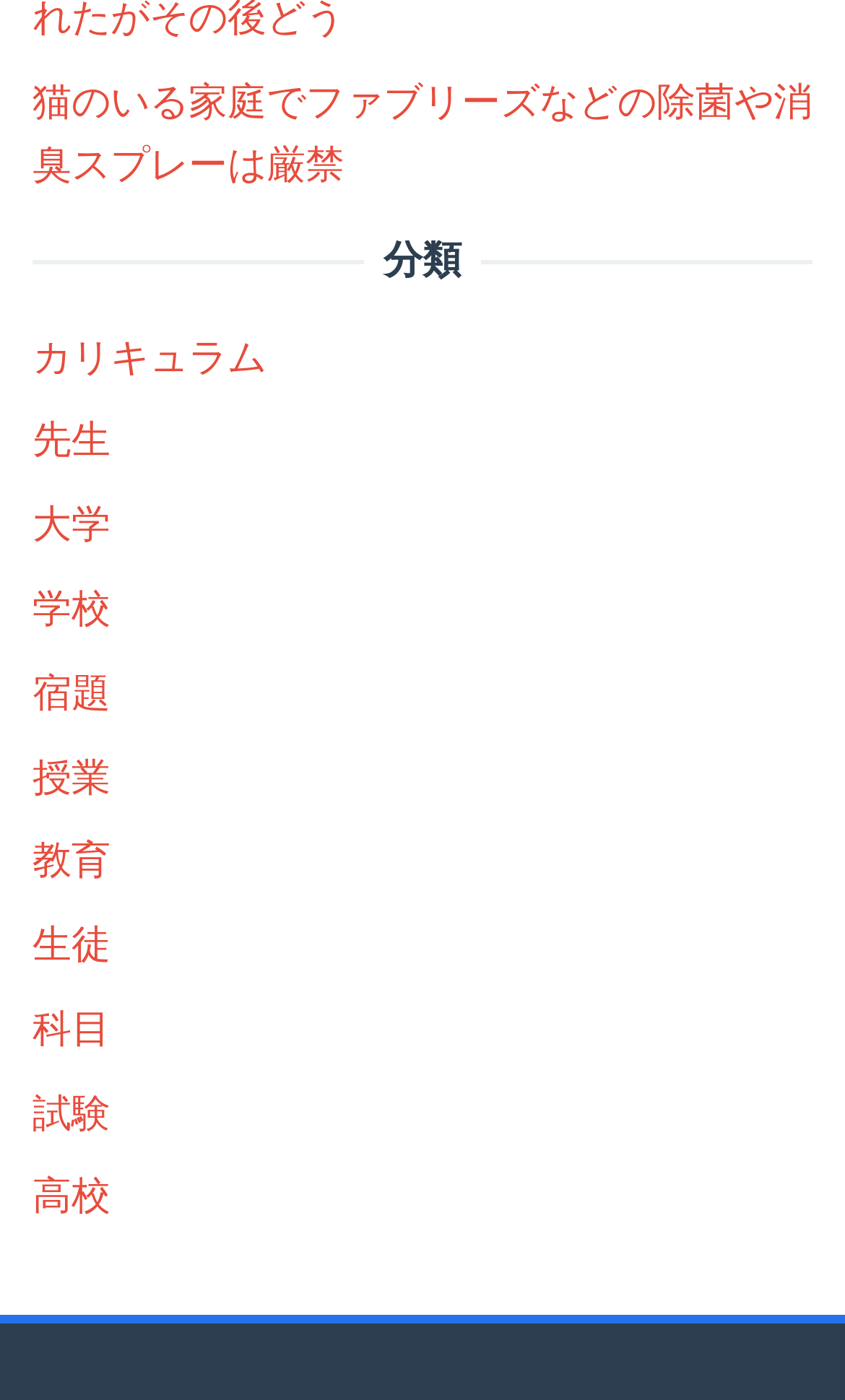Provide a short answer using a single word or phrase for the following question: 
How many links are there under the '分類' heading?

12